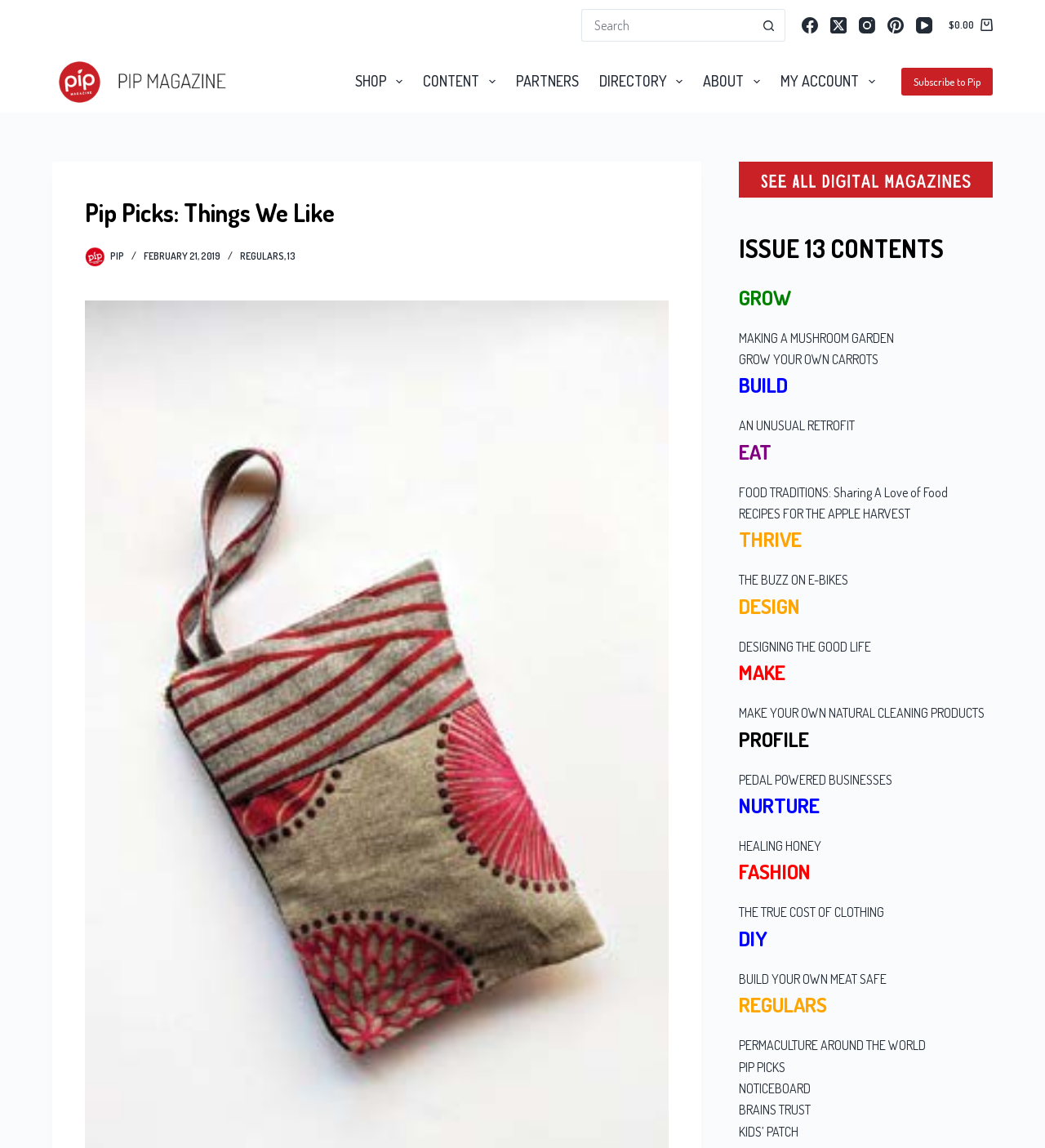Specify the bounding box coordinates of the area to click in order to follow the given instruction: "View shopping cart."

[0.908, 0.015, 0.95, 0.029]